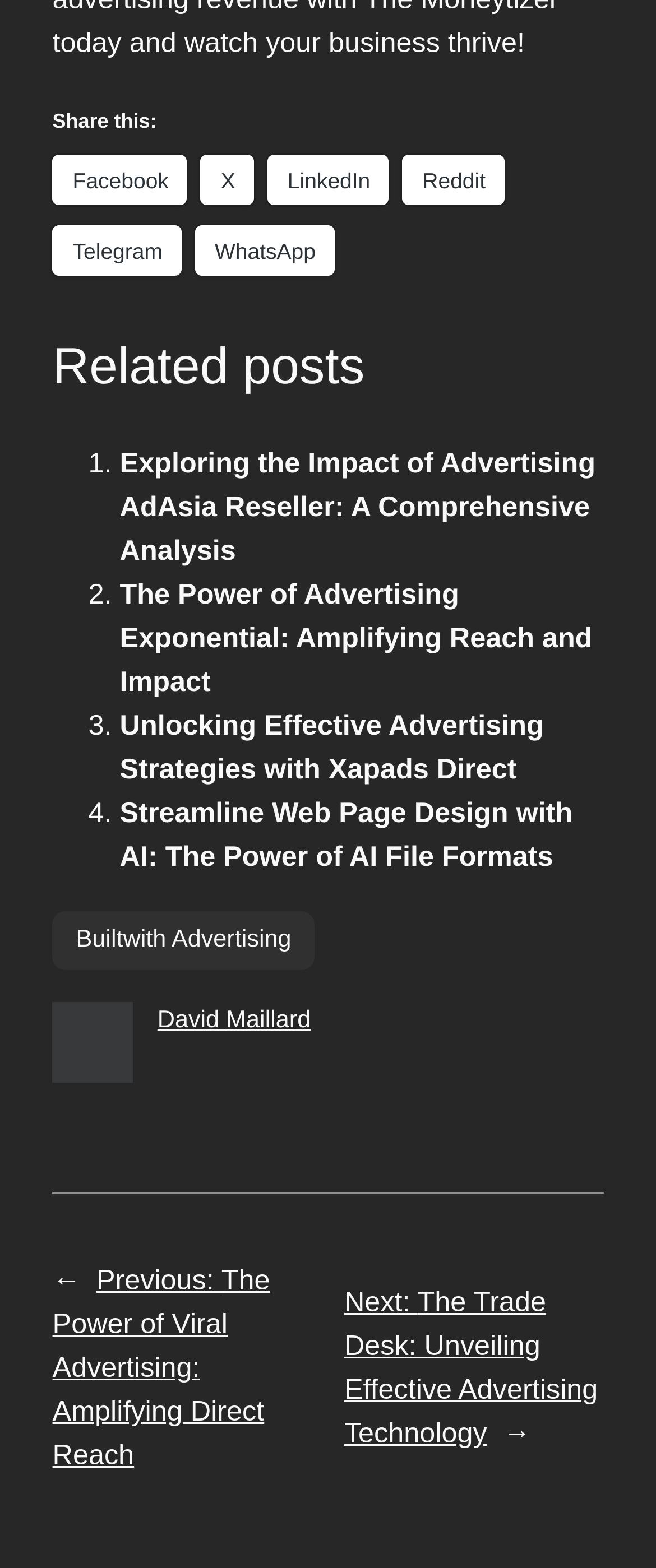Indicate the bounding box coordinates of the element that must be clicked to execute the instruction: "Share on Facebook". The coordinates should be given as four float numbers between 0 and 1, i.e., [left, top, right, bottom].

[0.08, 0.098, 0.285, 0.131]